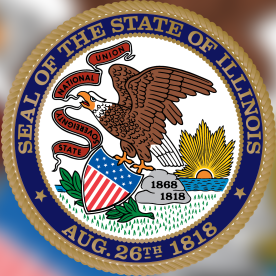Depict the image with a detailed narrative.

The image features the official seal of the State of Illinois, displaying a prominent bald eagle, which represents strength and freedom. The eagle holds a banner inscribed with the words “National Union,” emphasizing the state's commitment to unity. Below, a shield showcases the national flag and symbols representing Illinois, encircled by the phrase “SEAL OF THE STATE OF ILLINOIS.” The date “AUG. 26TH 1818” is prominently featured, marking the state’s admission into the Union. The background includes a sunburst, symbolizing hope and a bright future for the state. The intricate details and vibrant colors reflect Illinois' history and values.